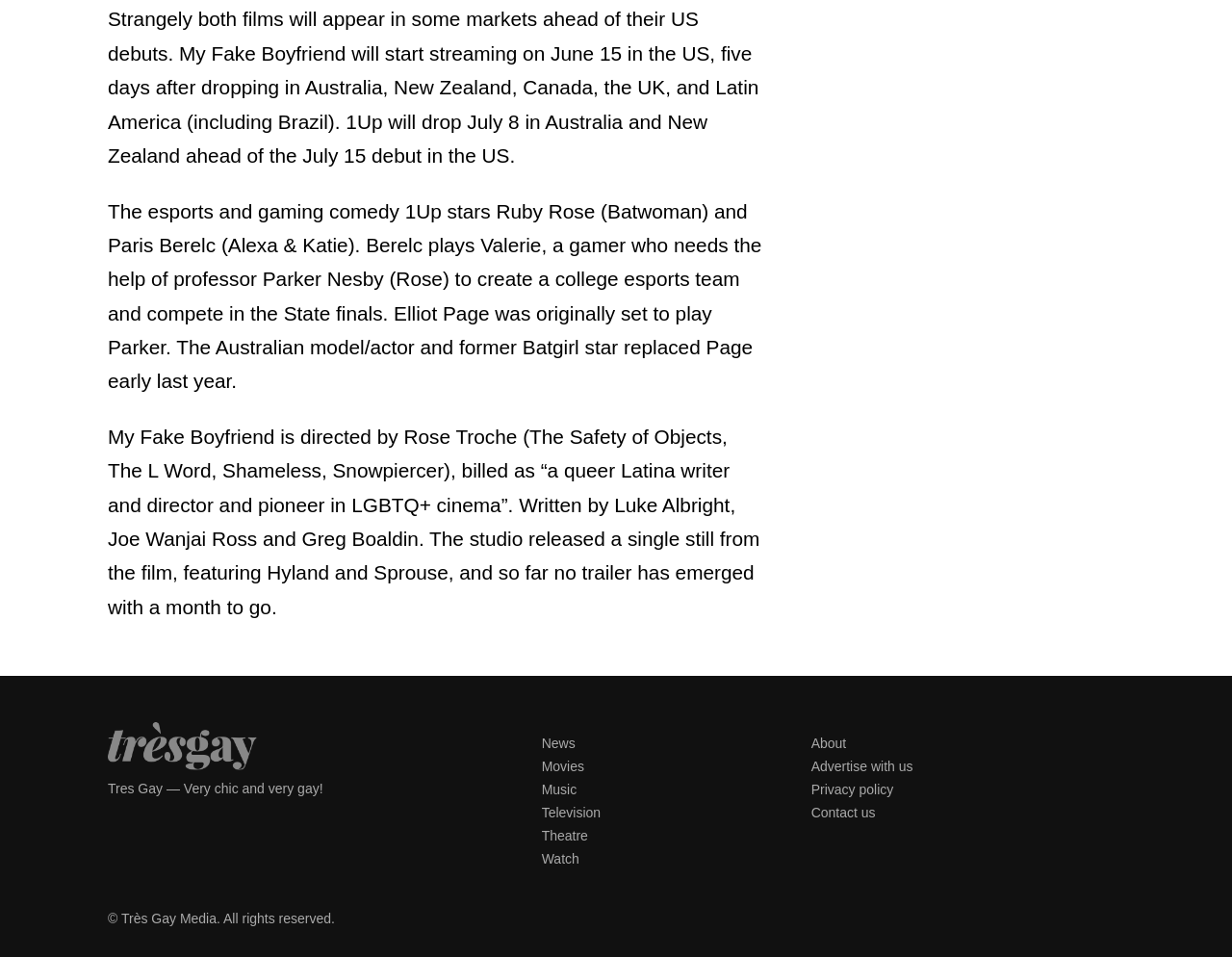Determine the bounding box for the described HTML element: "Advertise with us". Ensure the coordinates are four float numbers between 0 and 1 in the format [left, top, right, bottom].

[0.658, 0.793, 0.741, 0.809]